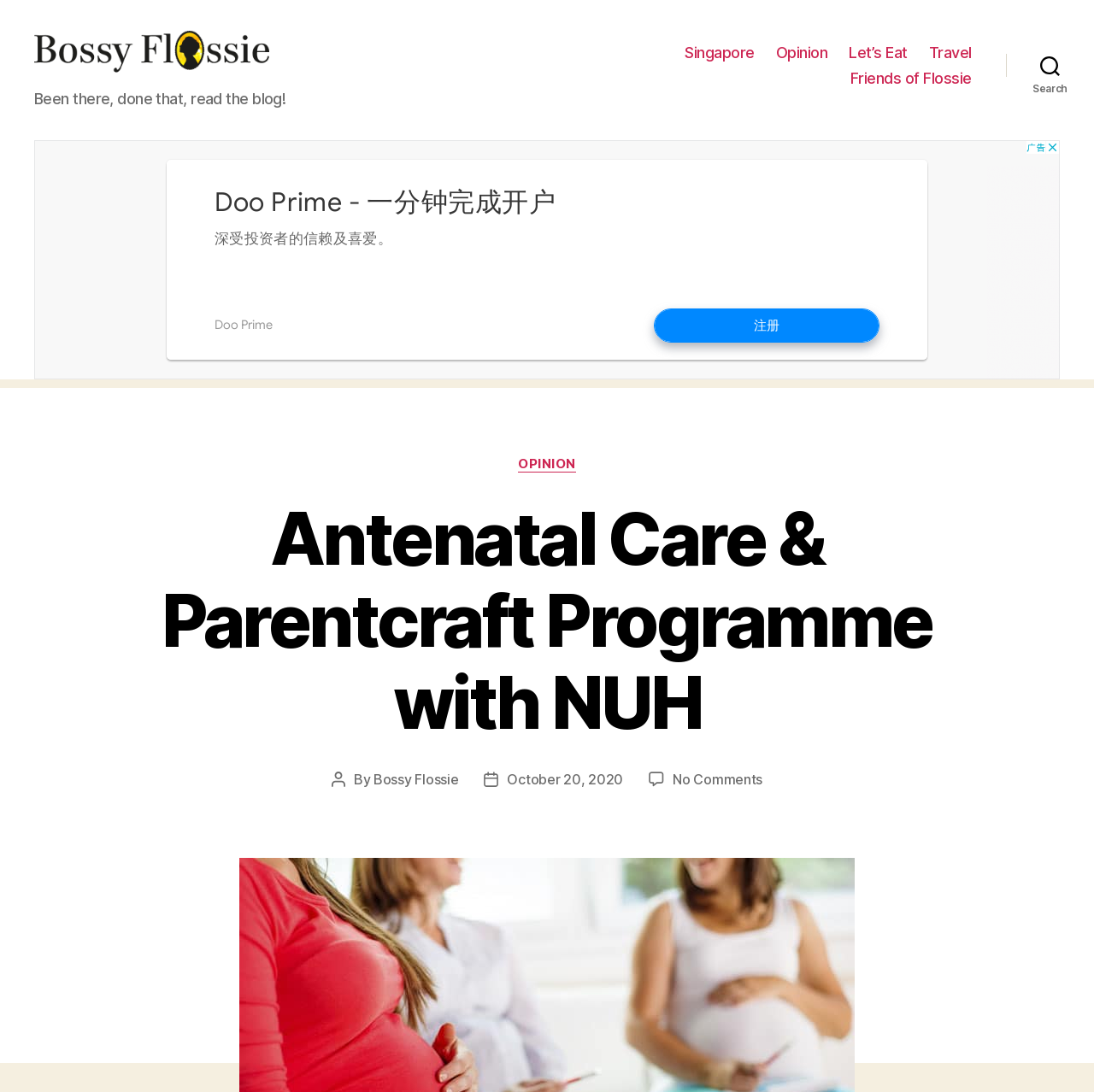Provide a thorough description of the webpage you see.

The webpage is about the Antenatal Care & Parentcraft Programme at NUH, which helped the author prepare for parenthood. At the top left, there is a link and an image of "Bossy Flossie". Below it, there is a static text "Been there, done that, read the blog!". 

On the top right, there is a horizontal navigation menu with five links: "Singapore", "Opinion", "Let's Eat", "Travel", and "Friends of Flossie". Next to it, there is a search button. 

Below the navigation menu, there is an advertisement iframe that spans almost the entire width of the page. Within the iframe, there is a header section with a static text "Categories" and a link "OPINION". 

The main content of the page is headed by a title "Antenatal Care & Parentcraft Programme with NUH", which is centered on the page. Below the title, there are several lines of text, including the author's name "Bossy Flossie", the post date "October 20, 2020", and a comment section with no comments.